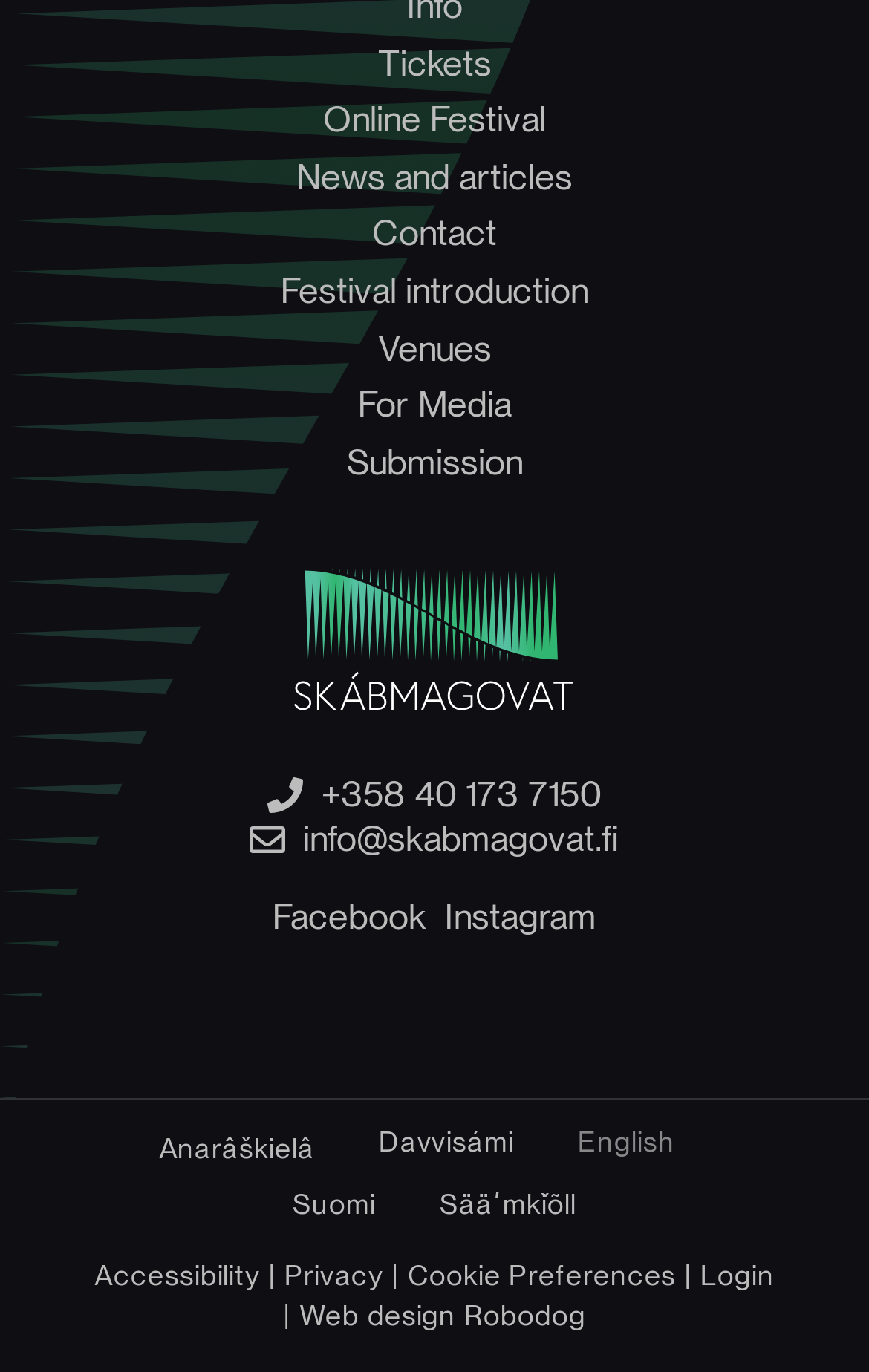Can you identify the bounding box coordinates of the clickable region needed to carry out this instruction: 'Call the phone number'? The coordinates should be four float numbers within the range of 0 to 1, stated as [left, top, right, bottom].

[0.369, 0.567, 0.692, 0.593]